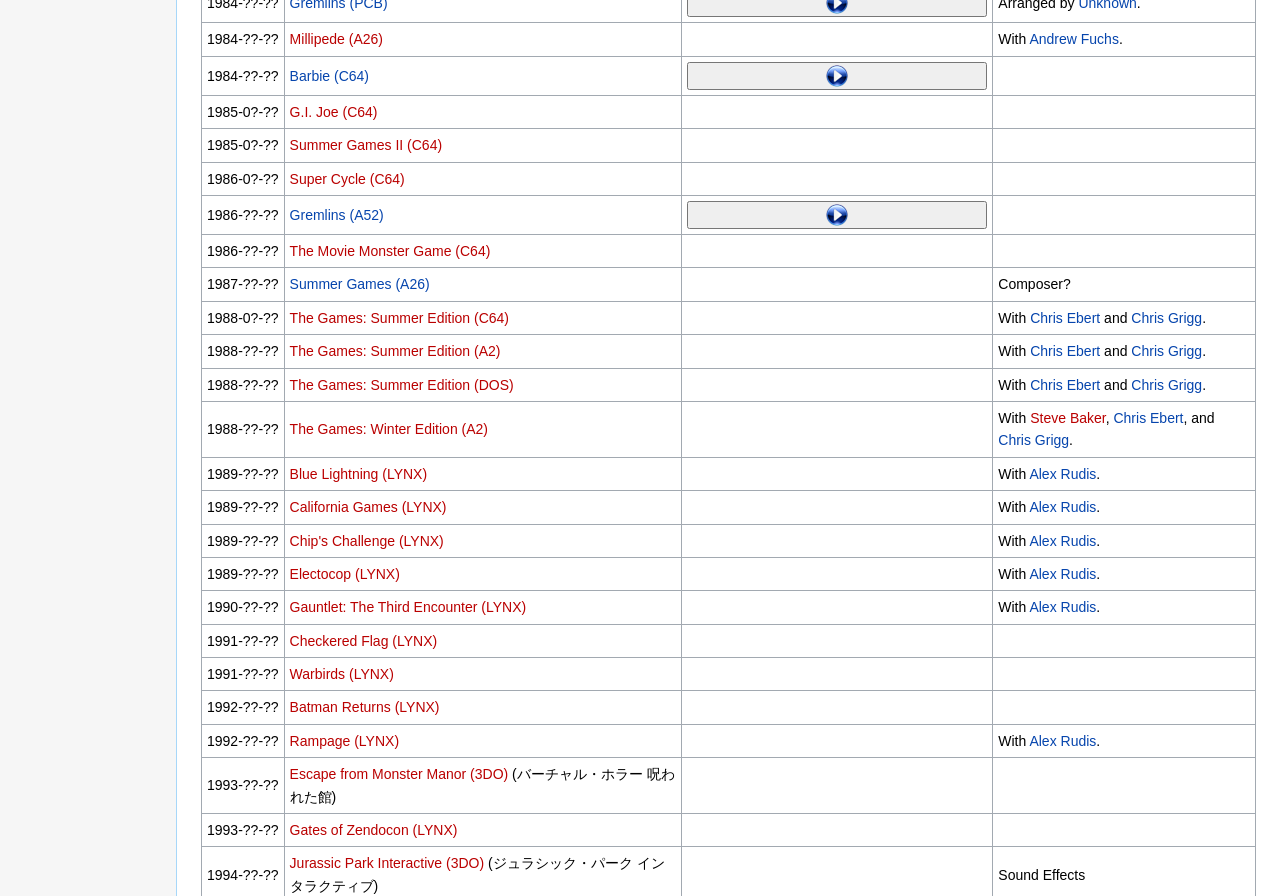What is the function of the button in the gridcell?
Answer with a single word or phrase, using the screenshot for reference.

Play sound